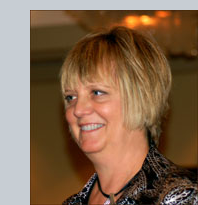Where was the 2017 National Conference likely held?
Give a single word or phrase answer based on the content of the image.

Fort Worth, TX